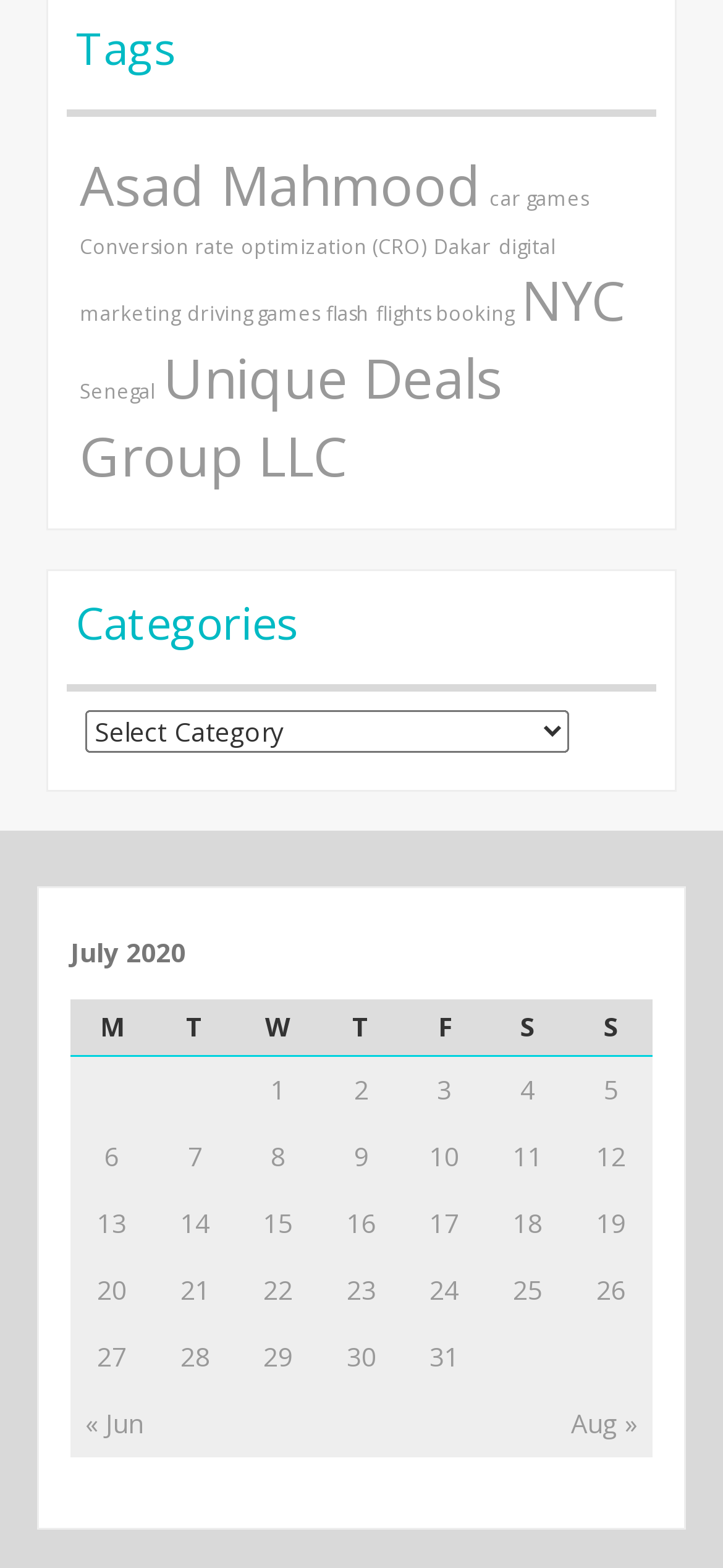What is the last date with published posts?
Please provide a comprehensive answer based on the visual information in the image.

I scanned the table with the caption 'July 2020' and found the last row with a gridcell 'Posts published on July 25, 2020', which has a link 'Posts published on July 25, 2020'. This indicates that the last date with published posts is July 25, 2020.